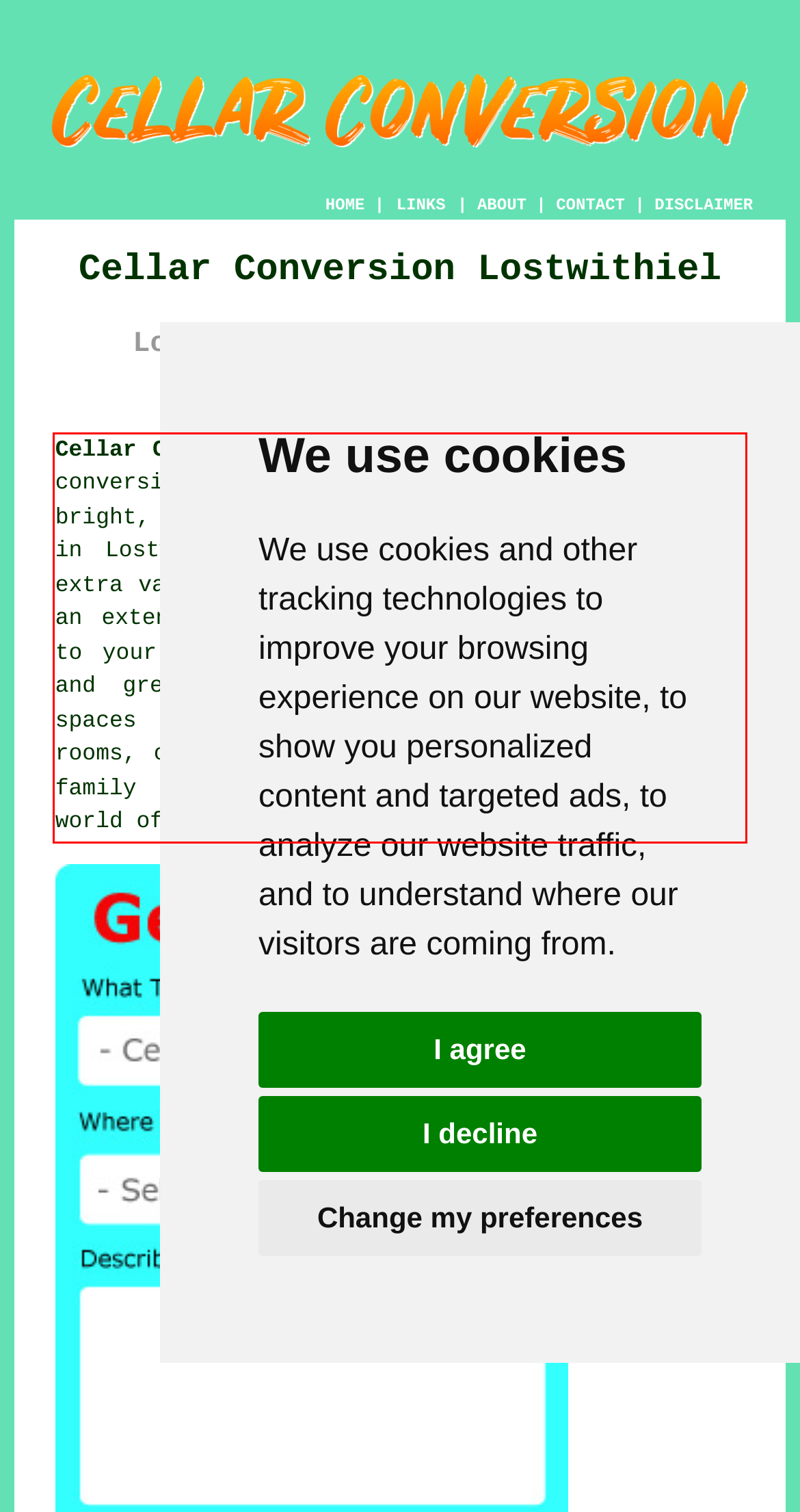Given a webpage screenshot, locate the red bounding box and extract the text content found inside it.

Cellar Conversion Lostwithiel Cornwall (PL22): The conversion of a gloomy, unused cellar into a bright, friendly living space provides homeowners in Lostwithiel with a remarkable way to secure extra valuable space without the need for building an extension. This change adds a functional room to your existing home, providing improved access and greater flexibility. From dedicated office spaces to stylish guest quarters, calming media rooms, or comfortable living areas for your aging family members, the transformation opens up a world of possibilities.